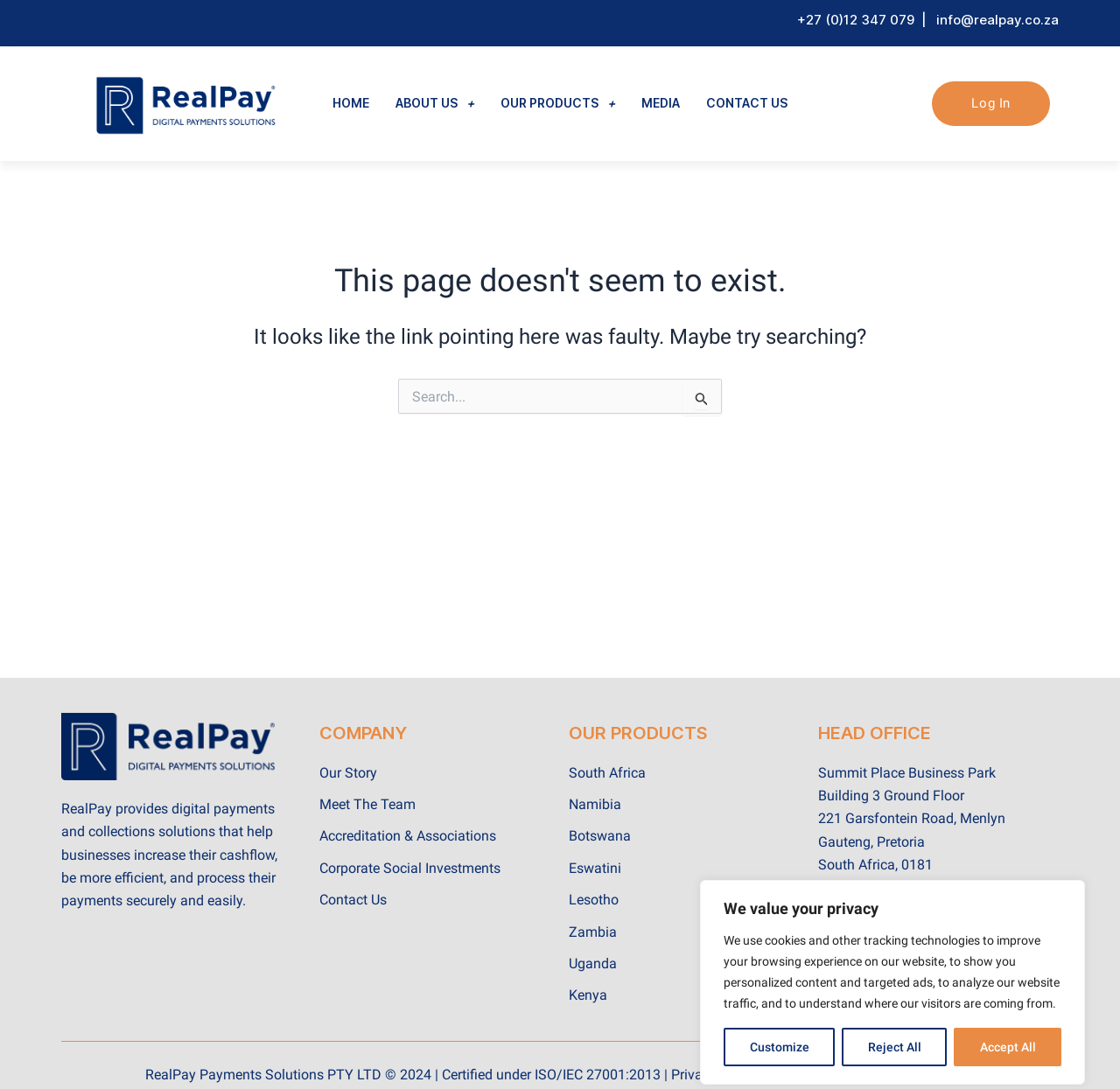Please give the bounding box coordinates of the area that should be clicked to fulfill the following instruction: "Learn more about the company". The coordinates should be in the format of four float numbers from 0 to 1, i.e., [left, top, right, bottom].

[0.285, 0.699, 0.492, 0.72]